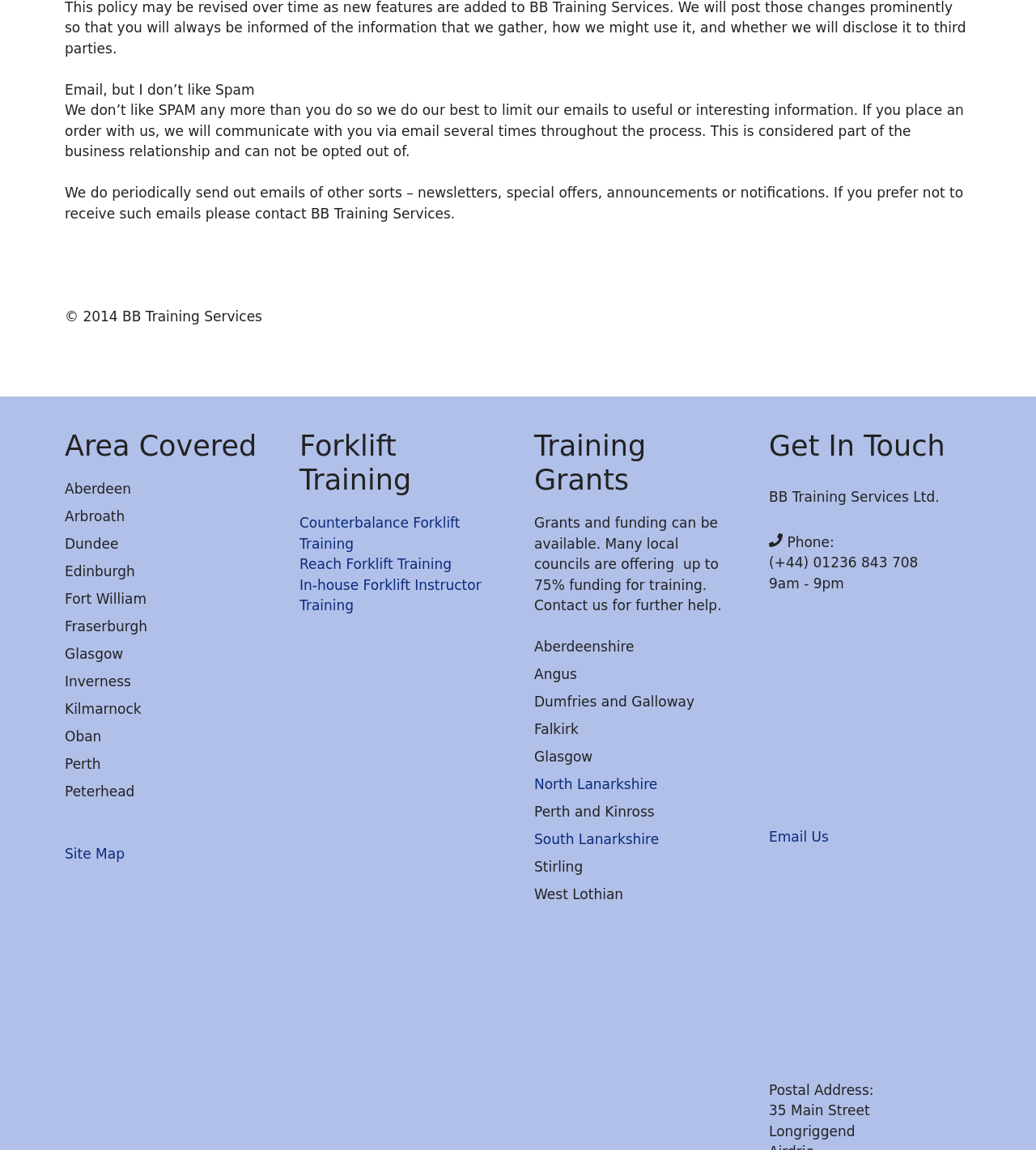Specify the bounding box coordinates of the area that needs to be clicked to achieve the following instruction: "Click on the 'Counterbalance Forklift Training' link".

[0.289, 0.448, 0.444, 0.48]